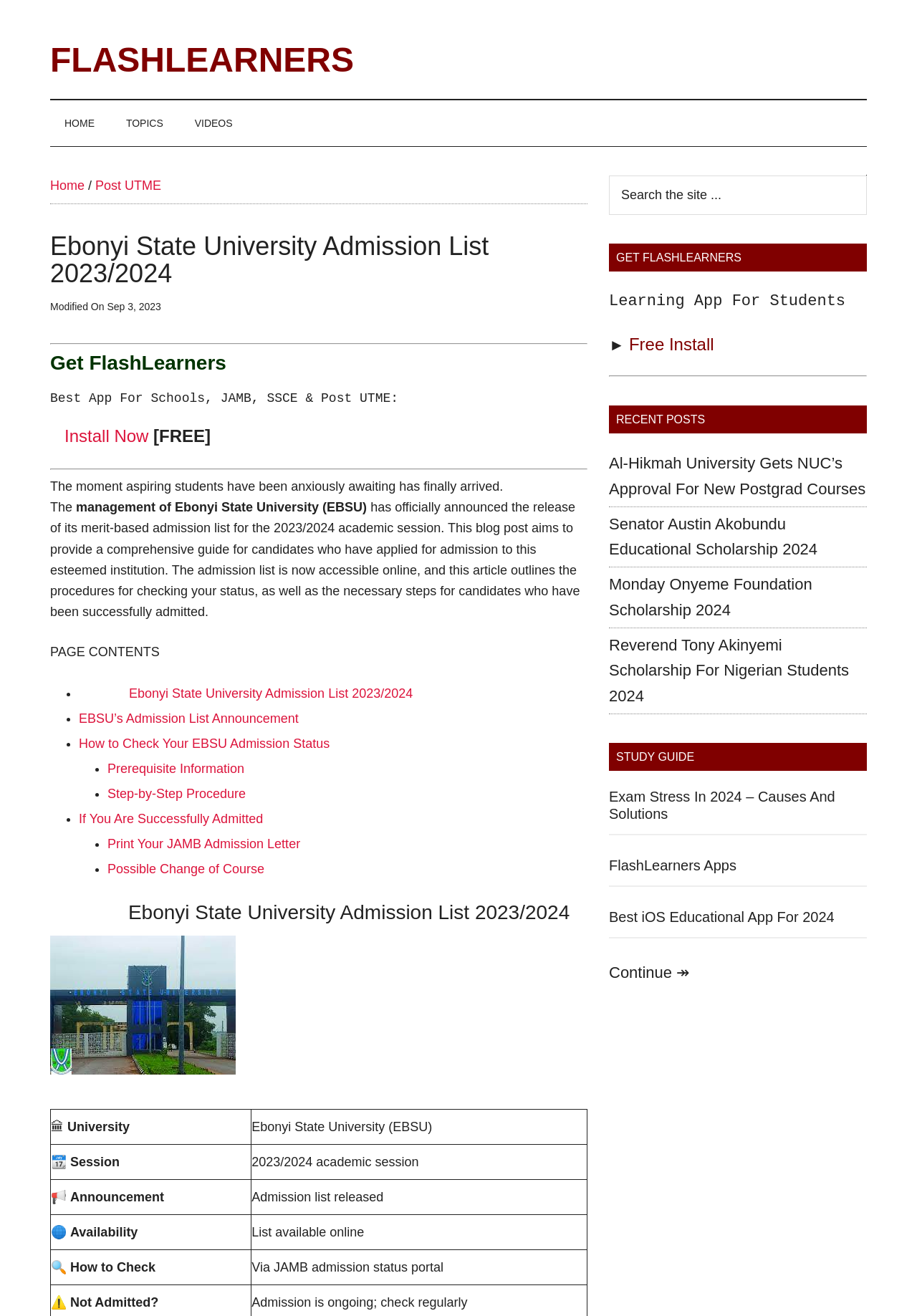How can I check my admission status?
Look at the image and answer with only one word or phrase.

Via JAMB admission status portal